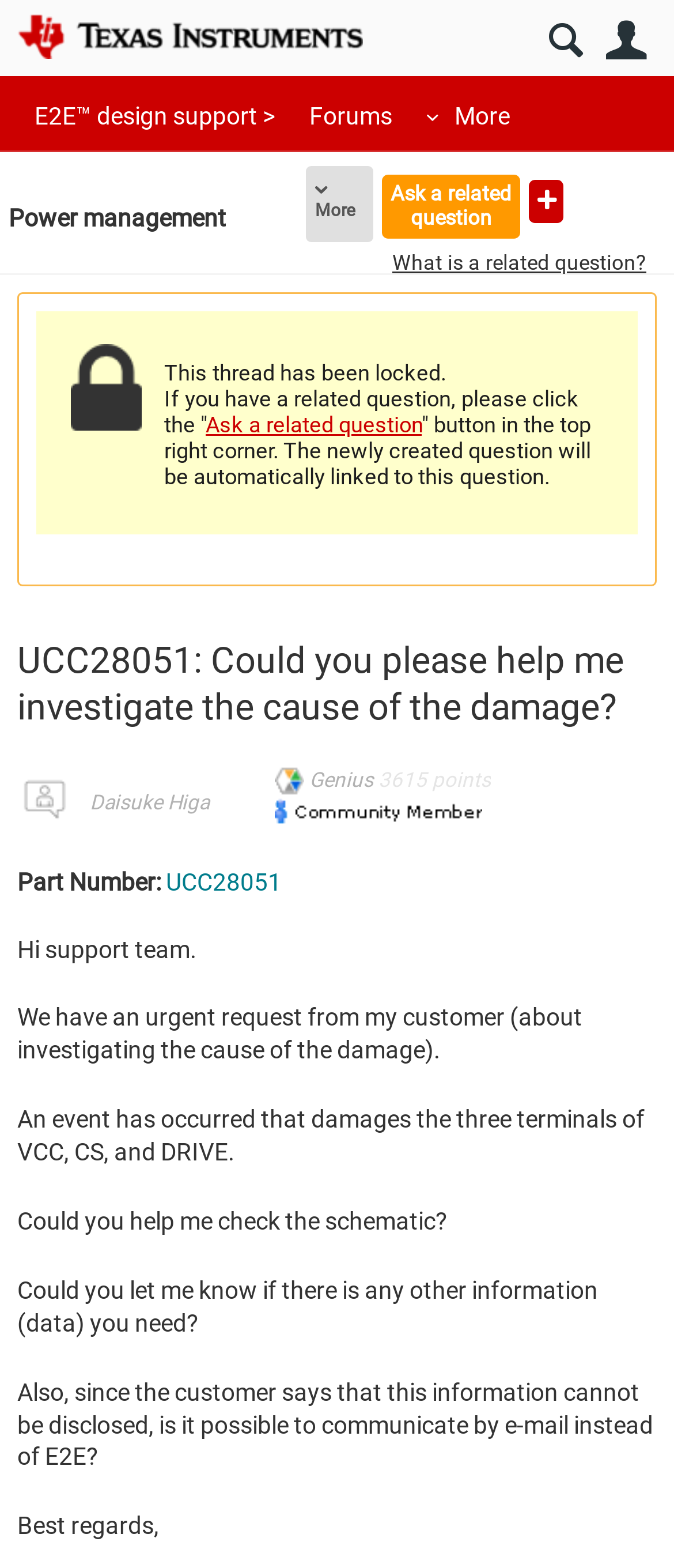What is the user's concern about sharing information?
Provide a detailed answer to the question, using the image to inform your response.

The user mentions that the customer says that the information cannot be disclosed, and therefore, the user is asking if it is possible to communicate by email instead of E2E, which suggests that the user is concerned about sharing sensitive information.